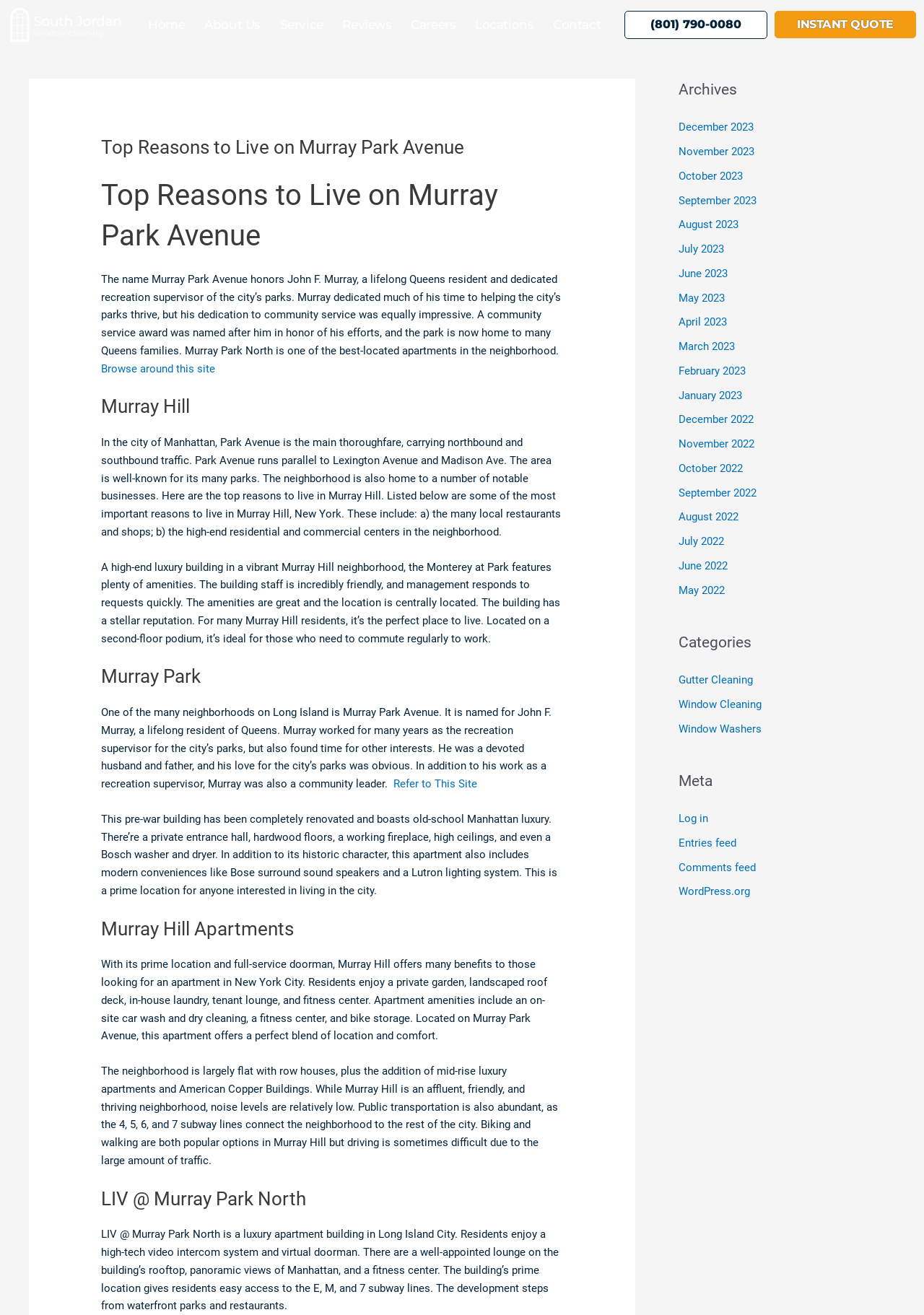Please specify the bounding box coordinates of the clickable region to carry out the following instruction: "Click on 'Home'". The coordinates should be four float numbers between 0 and 1, in the format [left, top, right, bottom].

[0.15, 0.014, 0.211, 0.024]